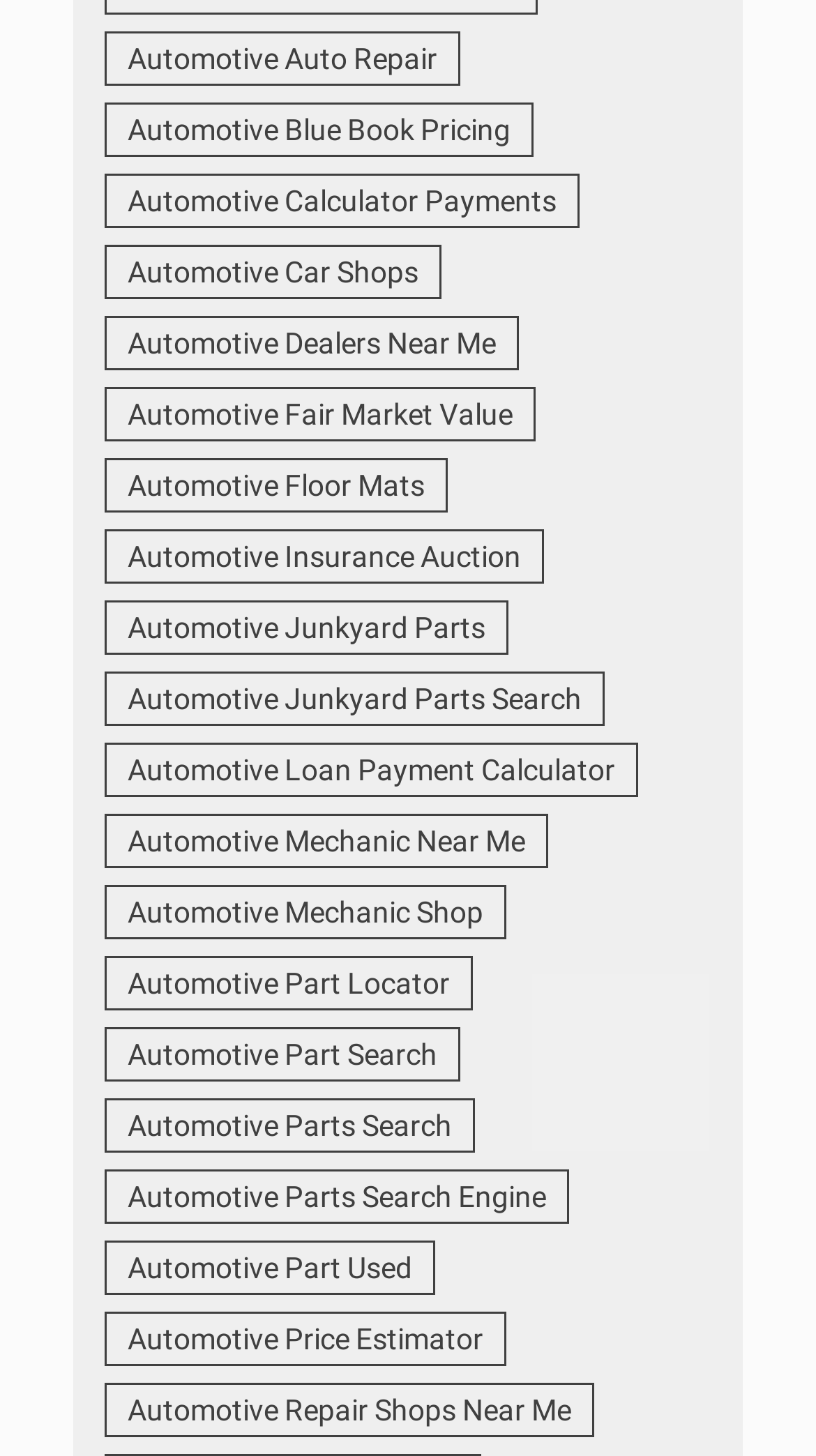Respond with a single word or phrase to the following question: Do all links have the same number of items?

Yes